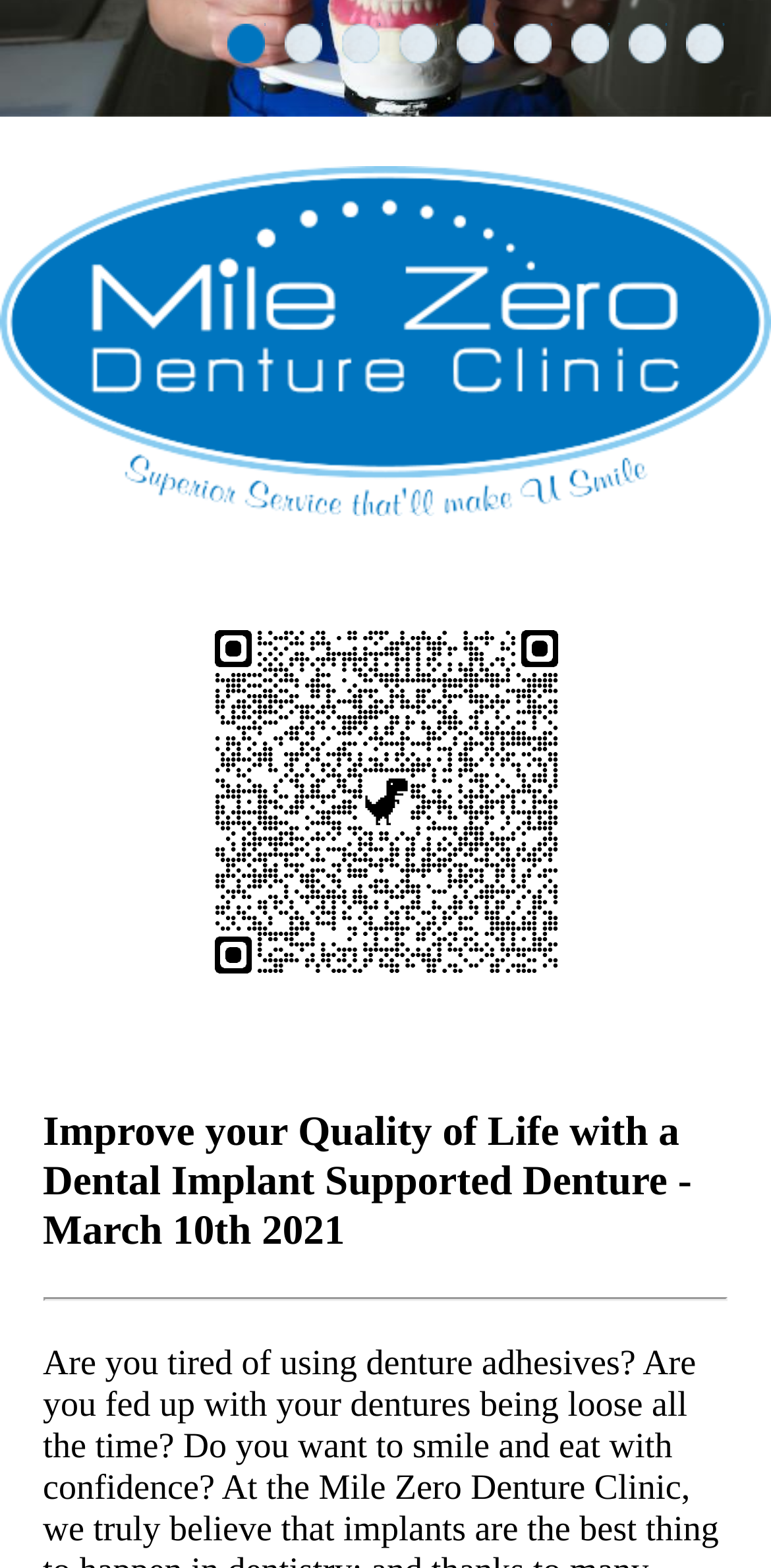Using the given element description, provide the bounding box coordinates (top-left x, top-left y, bottom-right x, bottom-right y) for the corresponding UI element in the screenshot: 2

[0.365, 0.015, 0.419, 0.041]